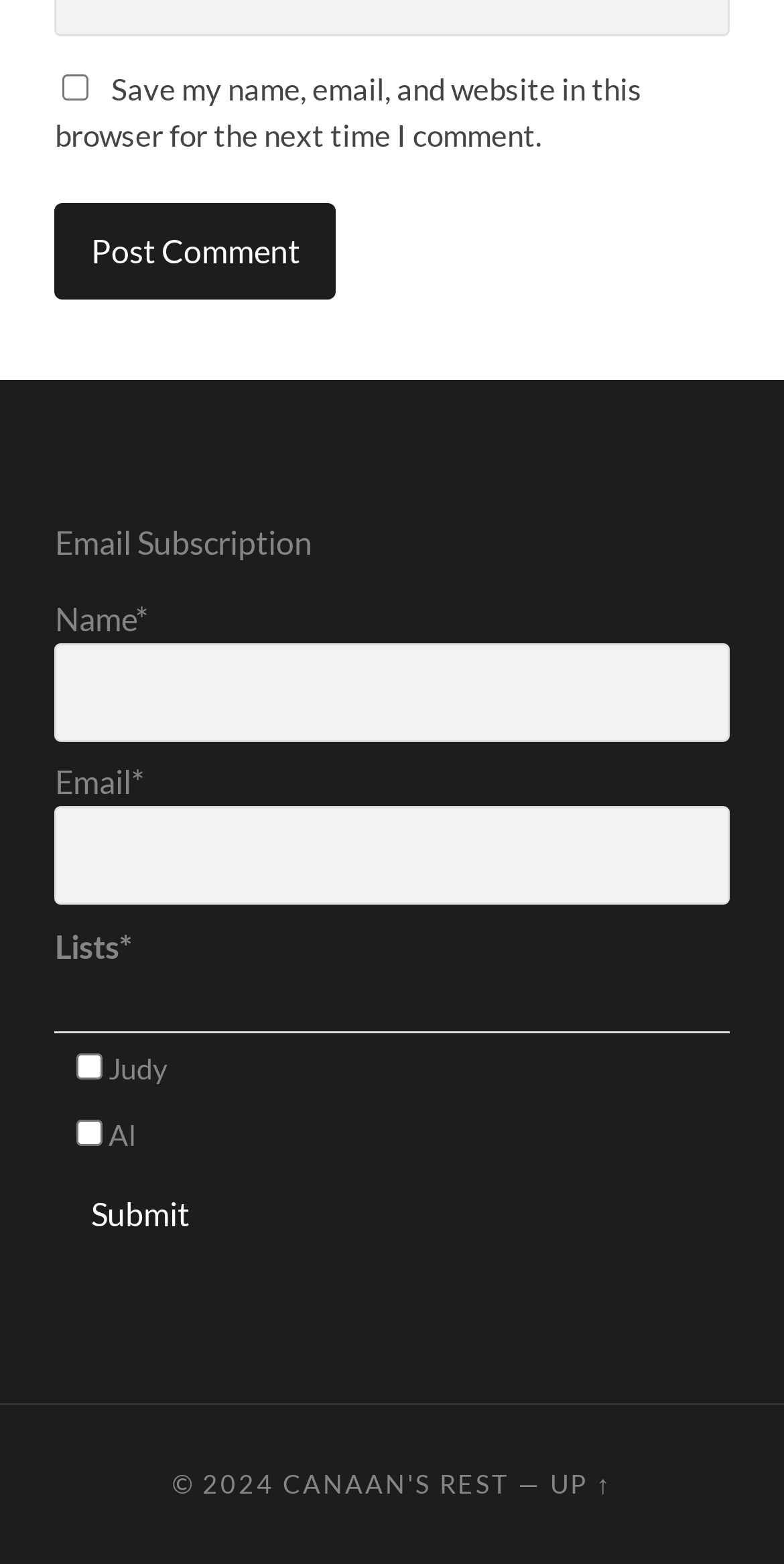What is the copyright year?
Please use the image to provide a one-word or short phrase answer.

2024